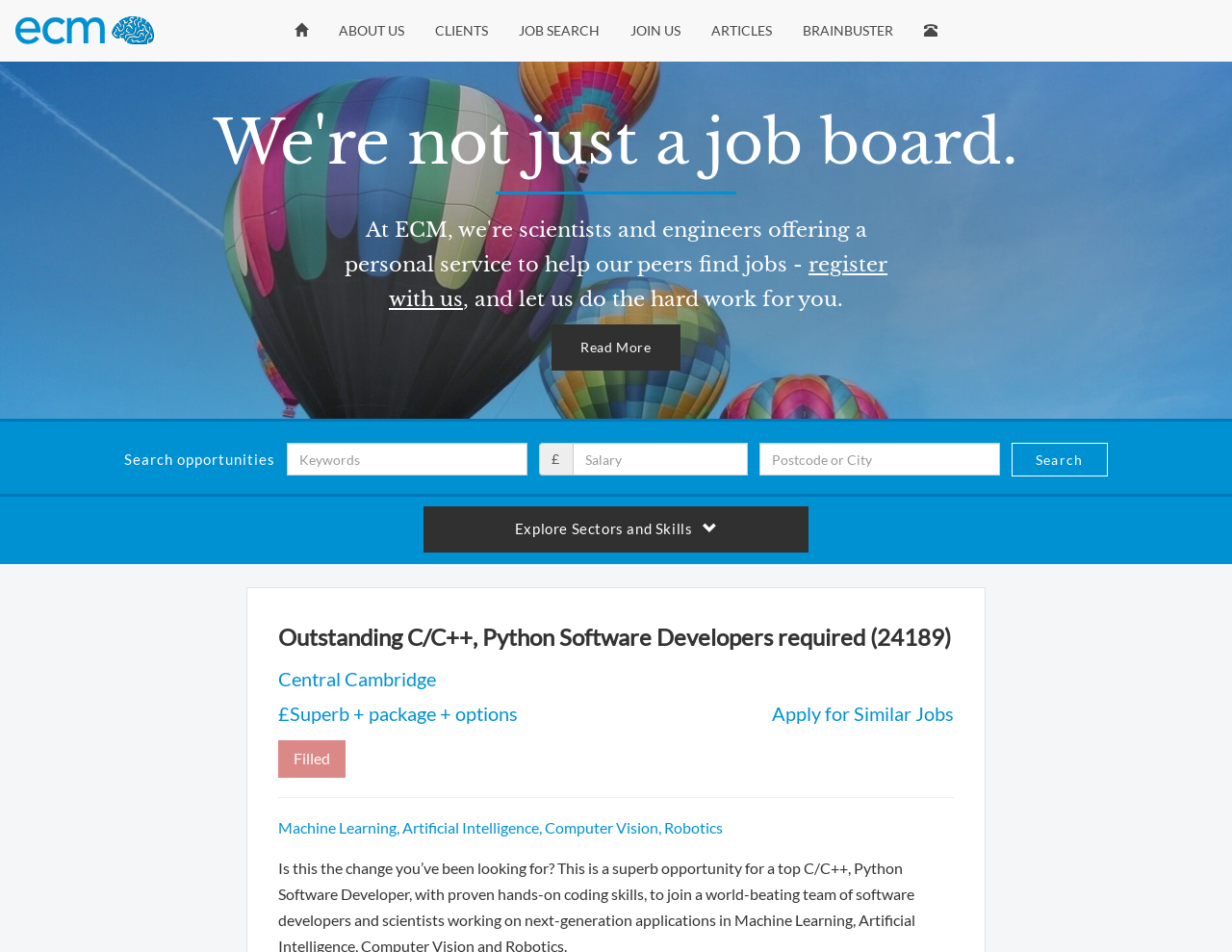What is the current status of the job?
Analyze the image and deliver a detailed answer to the question.

The current status of the job can be found in the job description section, where it is stated as 'Filled'. This suggests that the job has already been taken by someone.